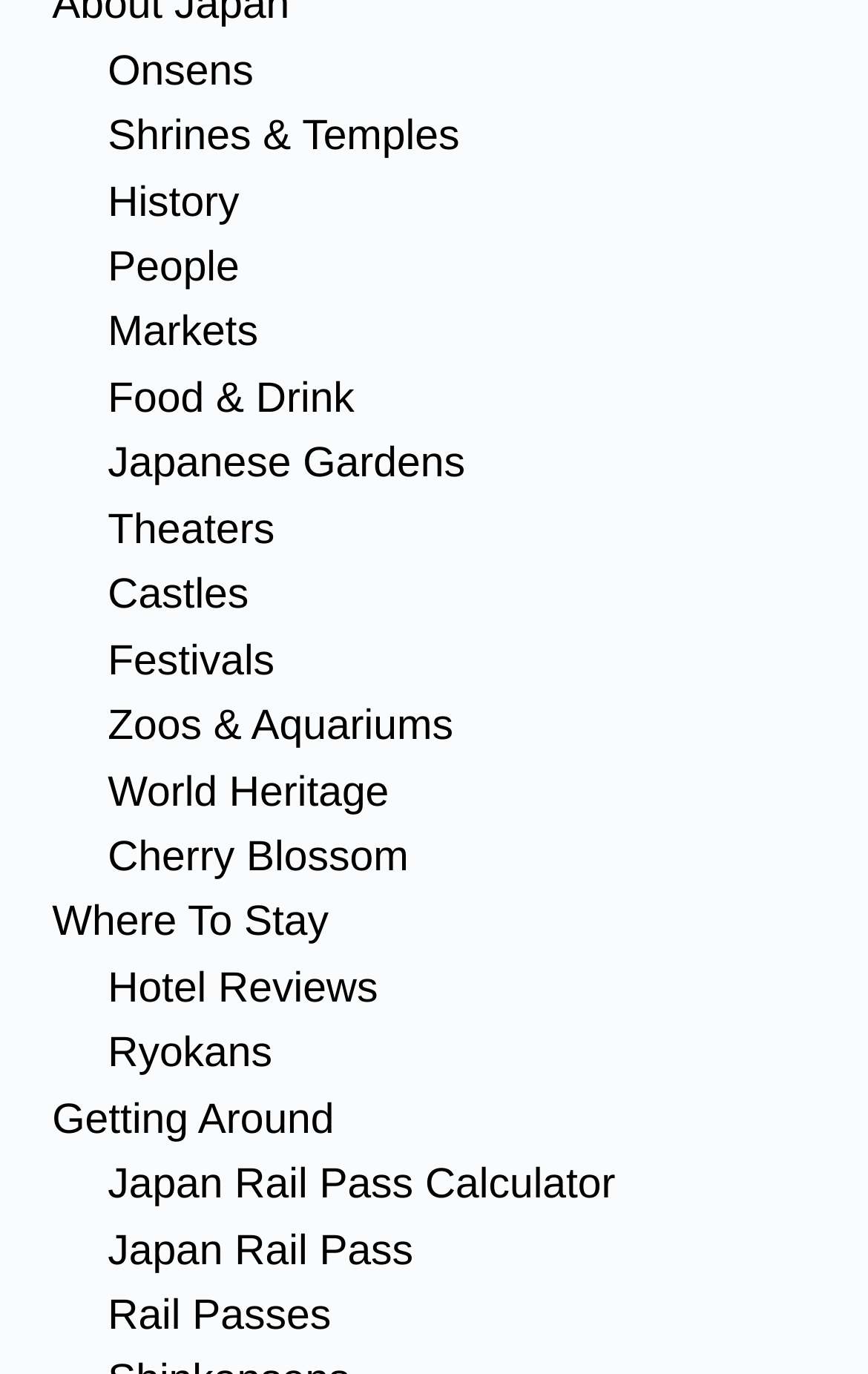How many links are related to travel?
Answer the question using a single word or phrase, according to the image.

4